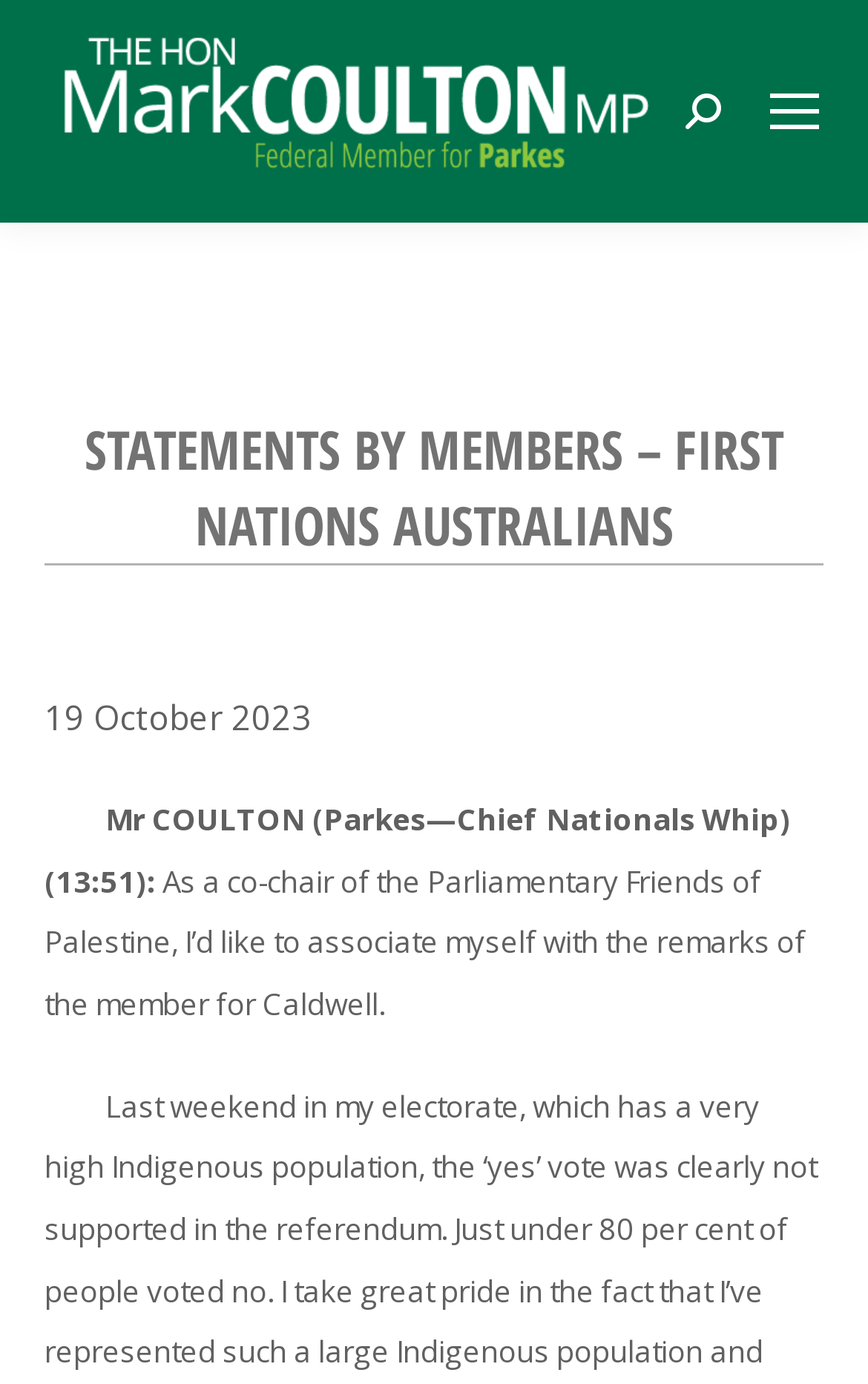Answer the following query concisely with a single word or phrase:
What is the organization mentioned in the statement?

Parliamentary Friends of Palestine